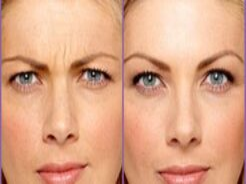Please answer the following question using a single word or phrase: 
What is the focus of articles related to this image?

Cosmetic procedures